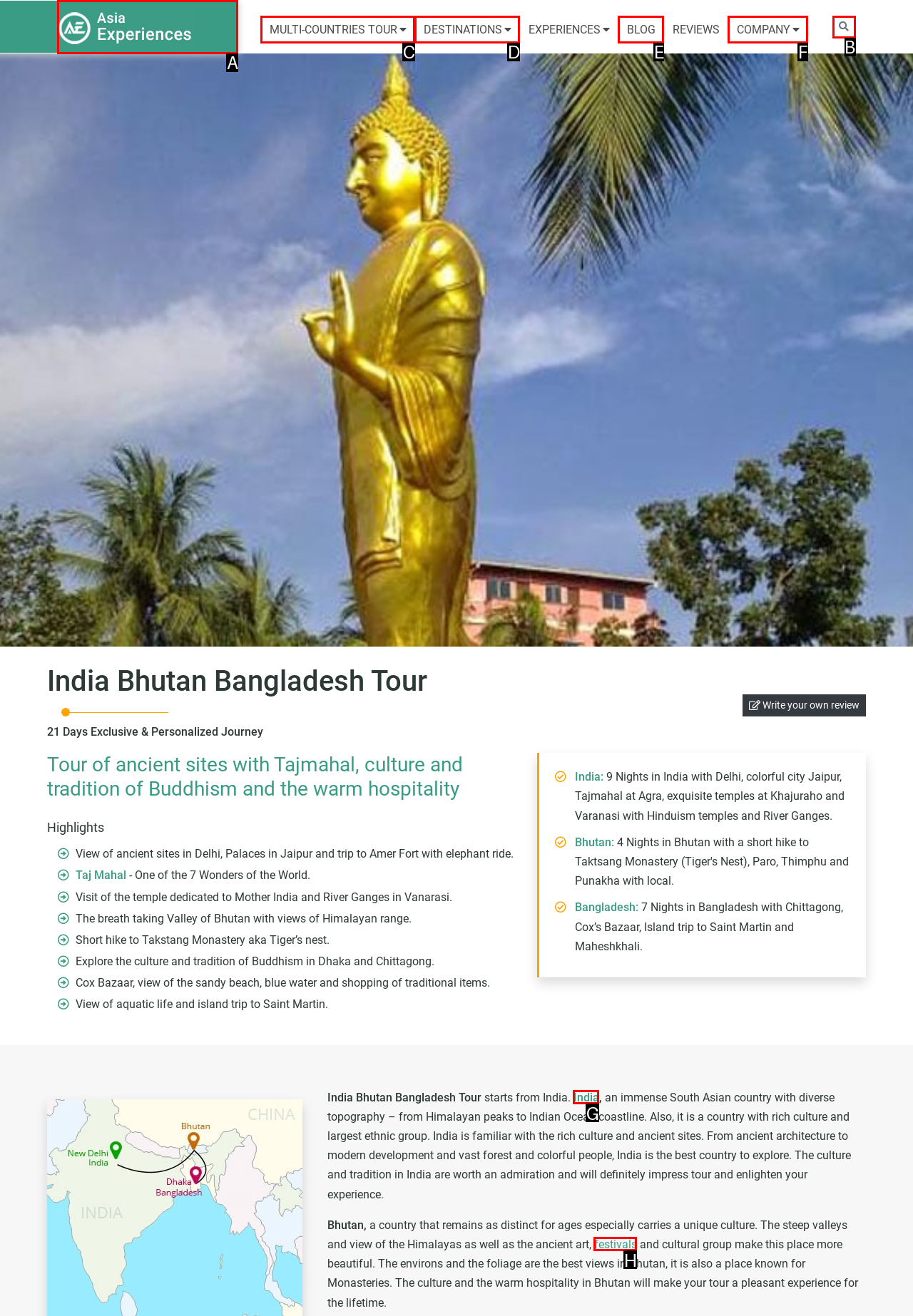Select the option that aligns with the description: Apply Today
Respond with the letter of the correct choice from the given options.

None